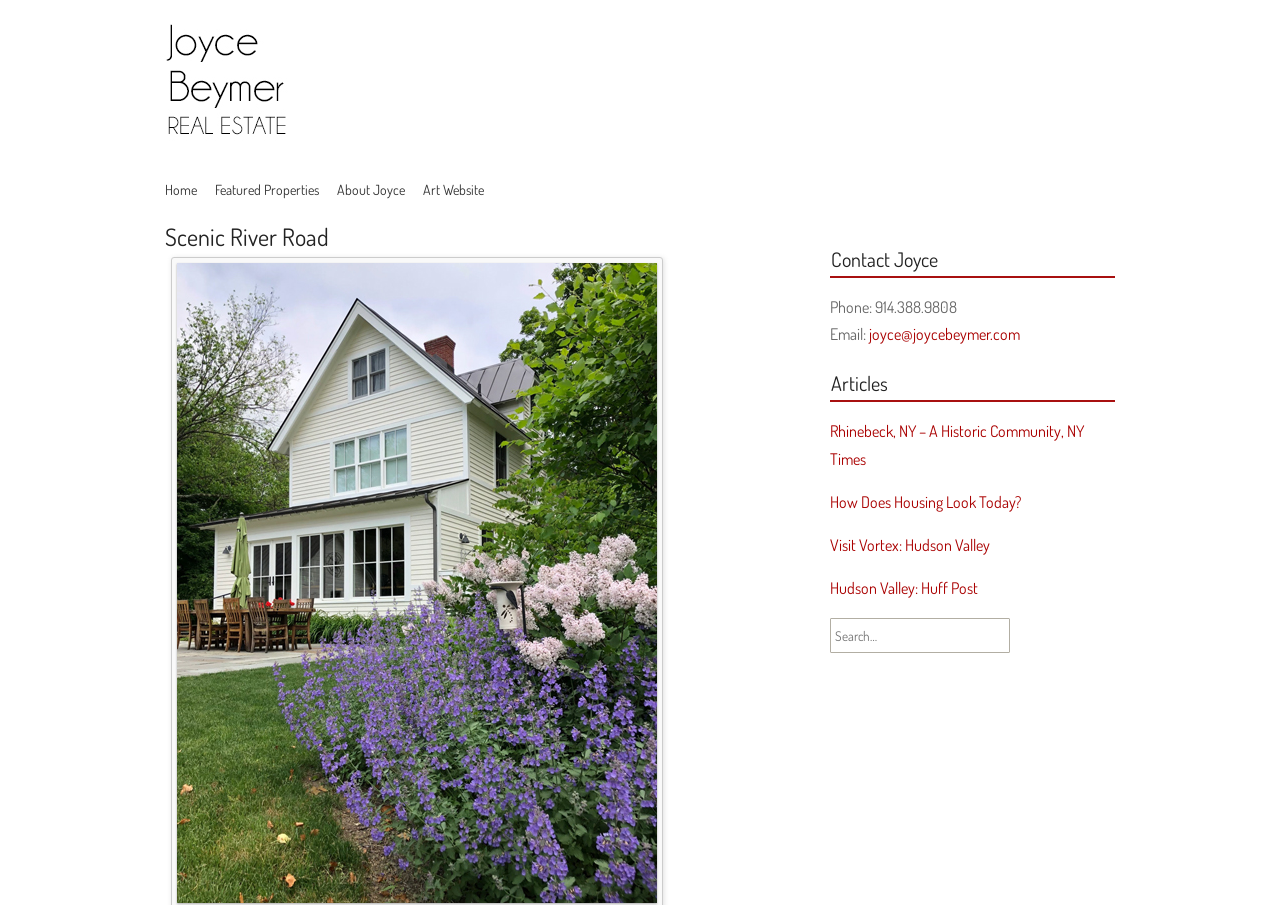What is the purpose of the textbox at the bottom of the webpage?
Please elaborate on the answer to the question with detailed information.

I found the textbox element with the placeholder text 'Search…' at the bottom of the webpage, which suggests that its purpose is to allow users to search for something.